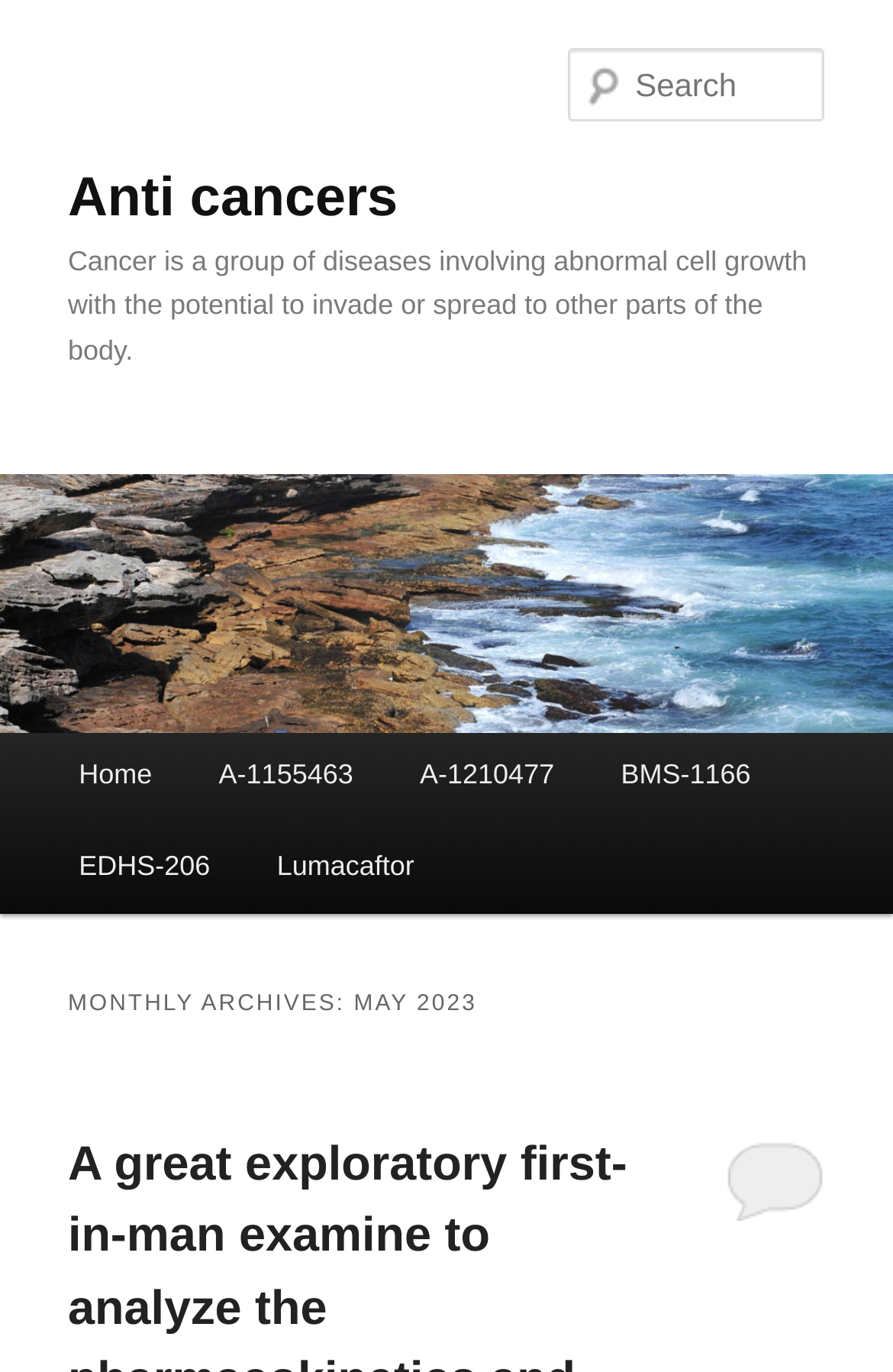Locate and provide the bounding box coordinates for the HTML element that matches this description: "parent_node: Mana Cards".

None